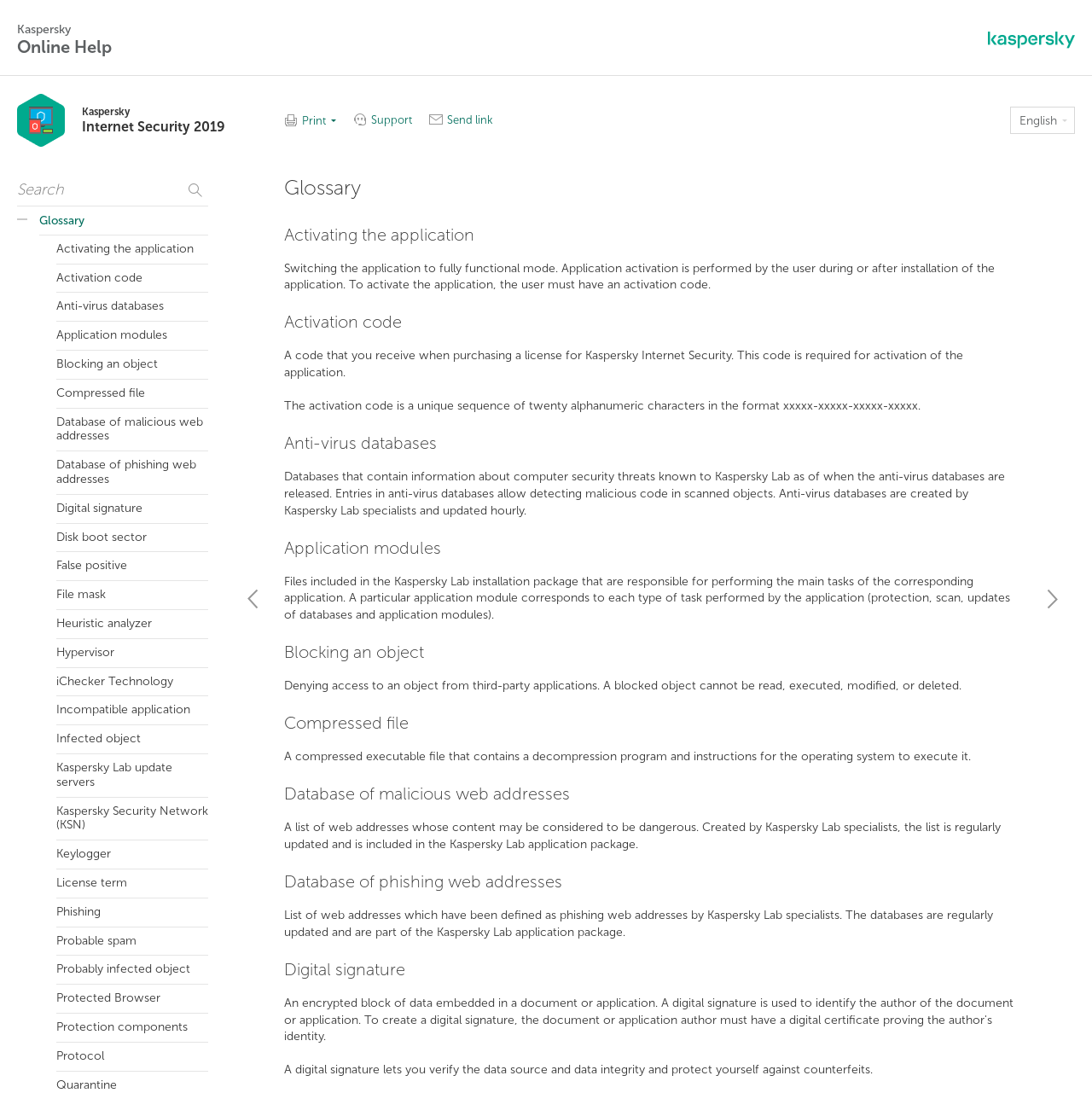What is the function of the 'Print' link?
Please respond to the question with as much detail as possible.

I found the link element with the text 'Print' and inferred that its purpose is to print the current webpage.